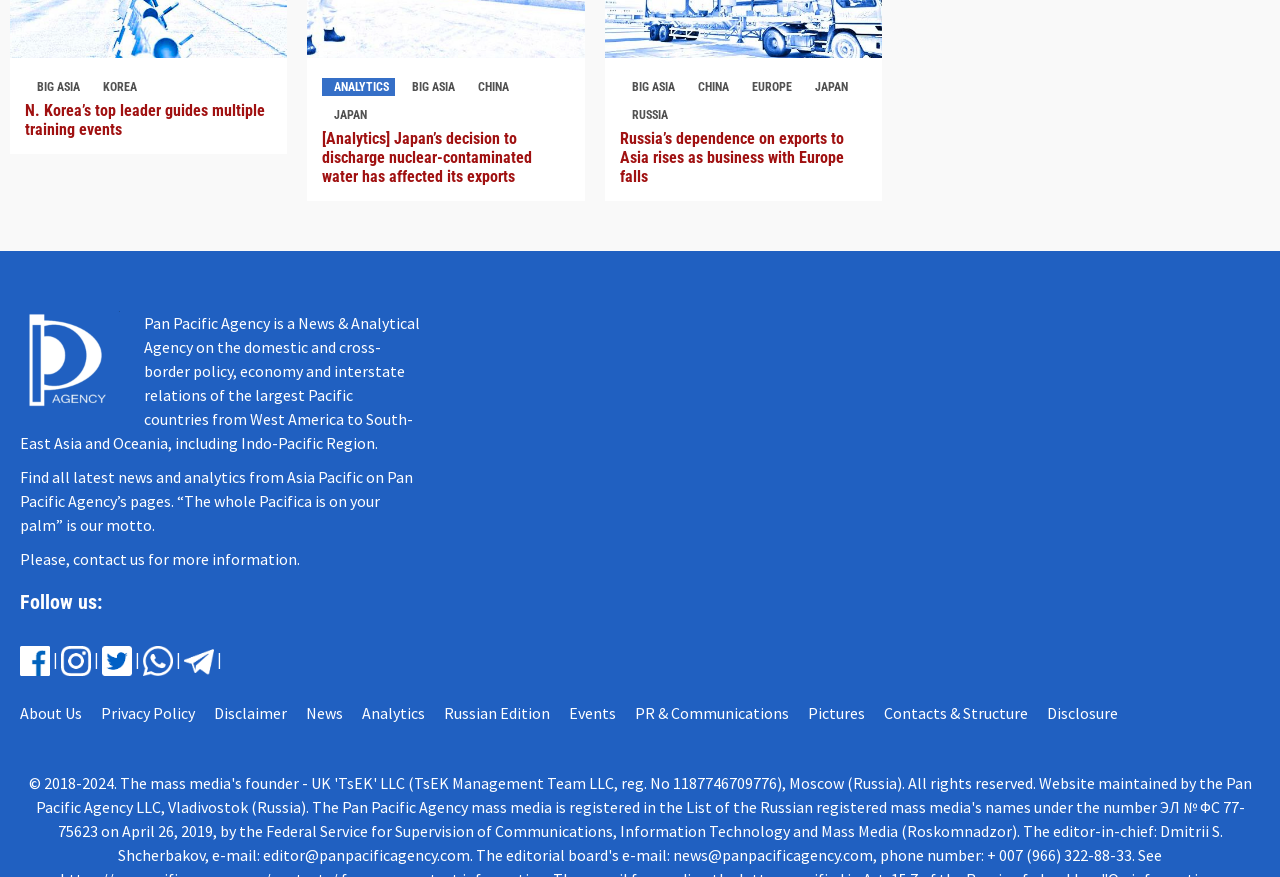Predict the bounding box coordinates of the UI element that matches this description: "View full-size image". The coordinates should be in the format [left, top, right, bottom] with each value between 0 and 1.

None